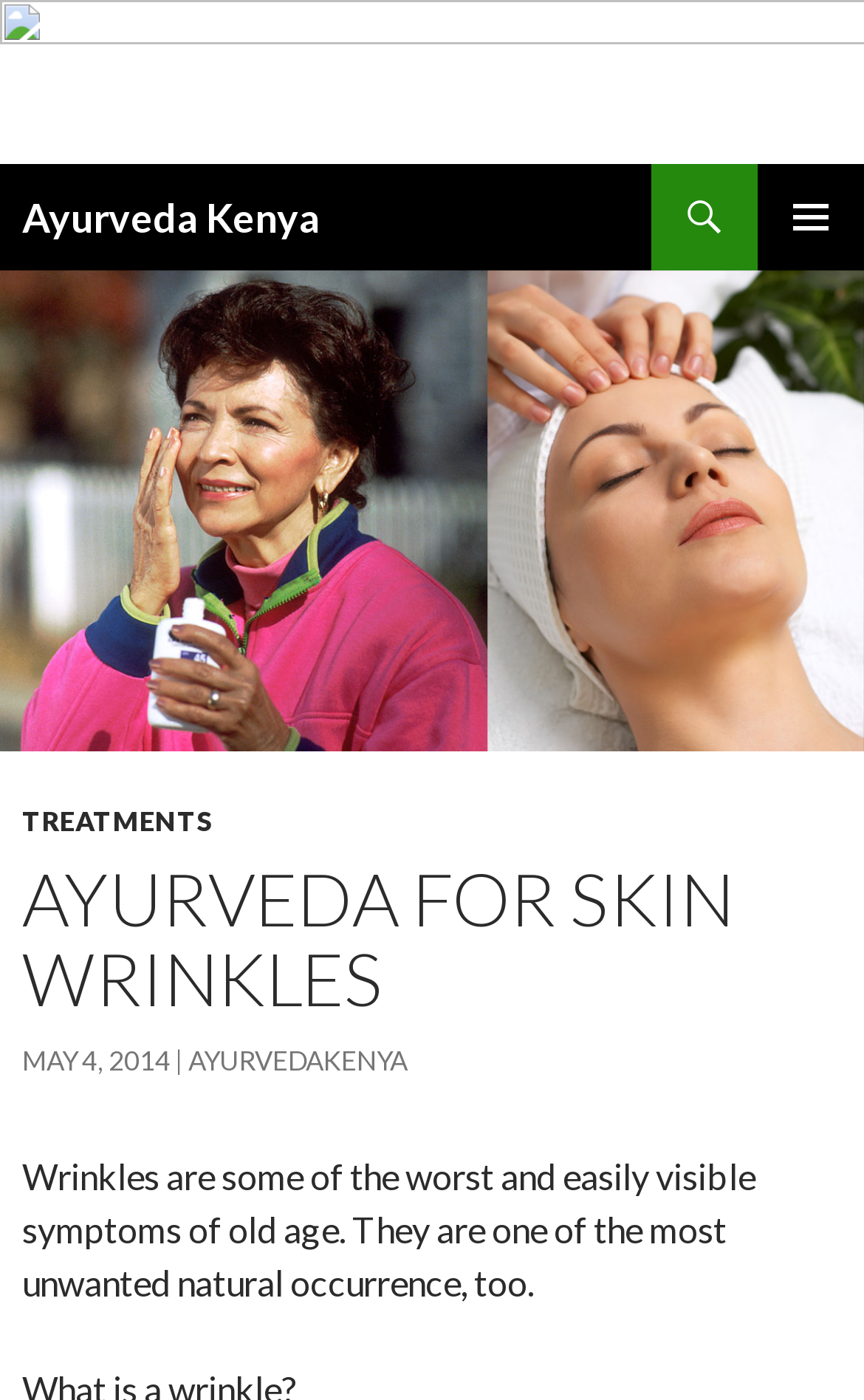Examine the screenshot and answer the question in as much detail as possible: What is the date of the article?

The date of the article is May 4, 2014, as indicated by the link 'MAY 4, 2014'.